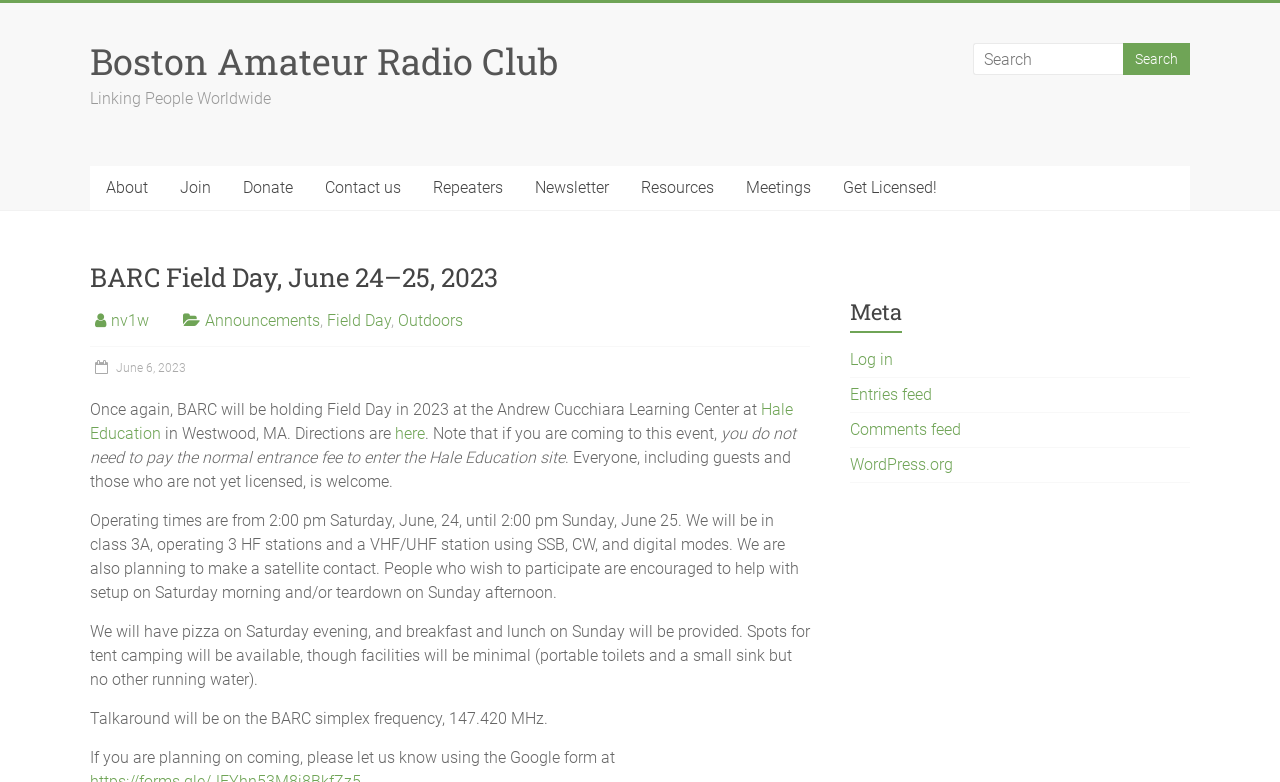What is the title or heading displayed on the webpage?

BARC Field Day, June 24–25, 2023